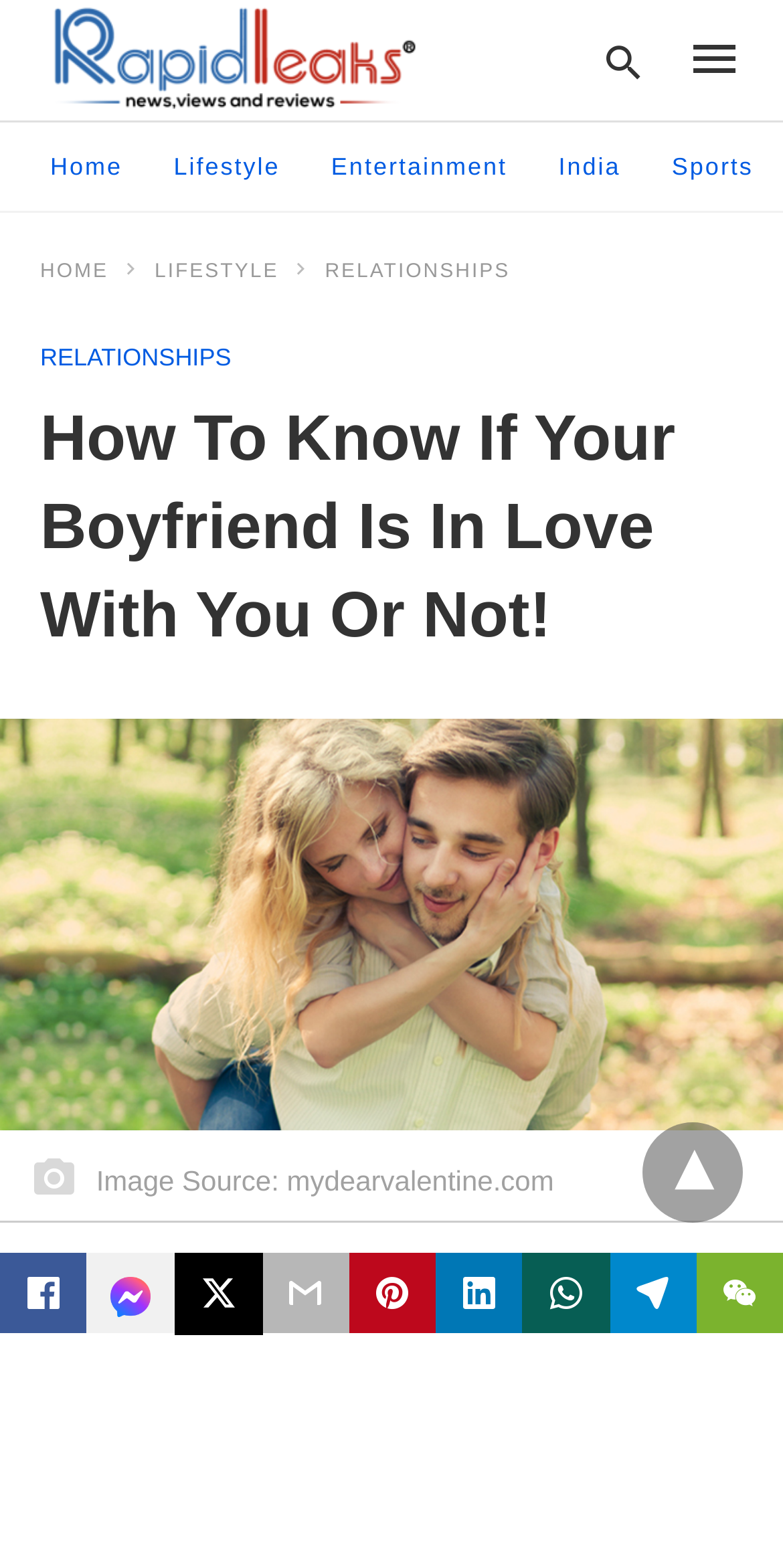What is the search bar's placeholder text?
Utilize the image to construct a detailed and well-explained answer.

The search bar is located at the top-right corner of the webpage, and its placeholder text is 'Type your search query and hit enter:'.